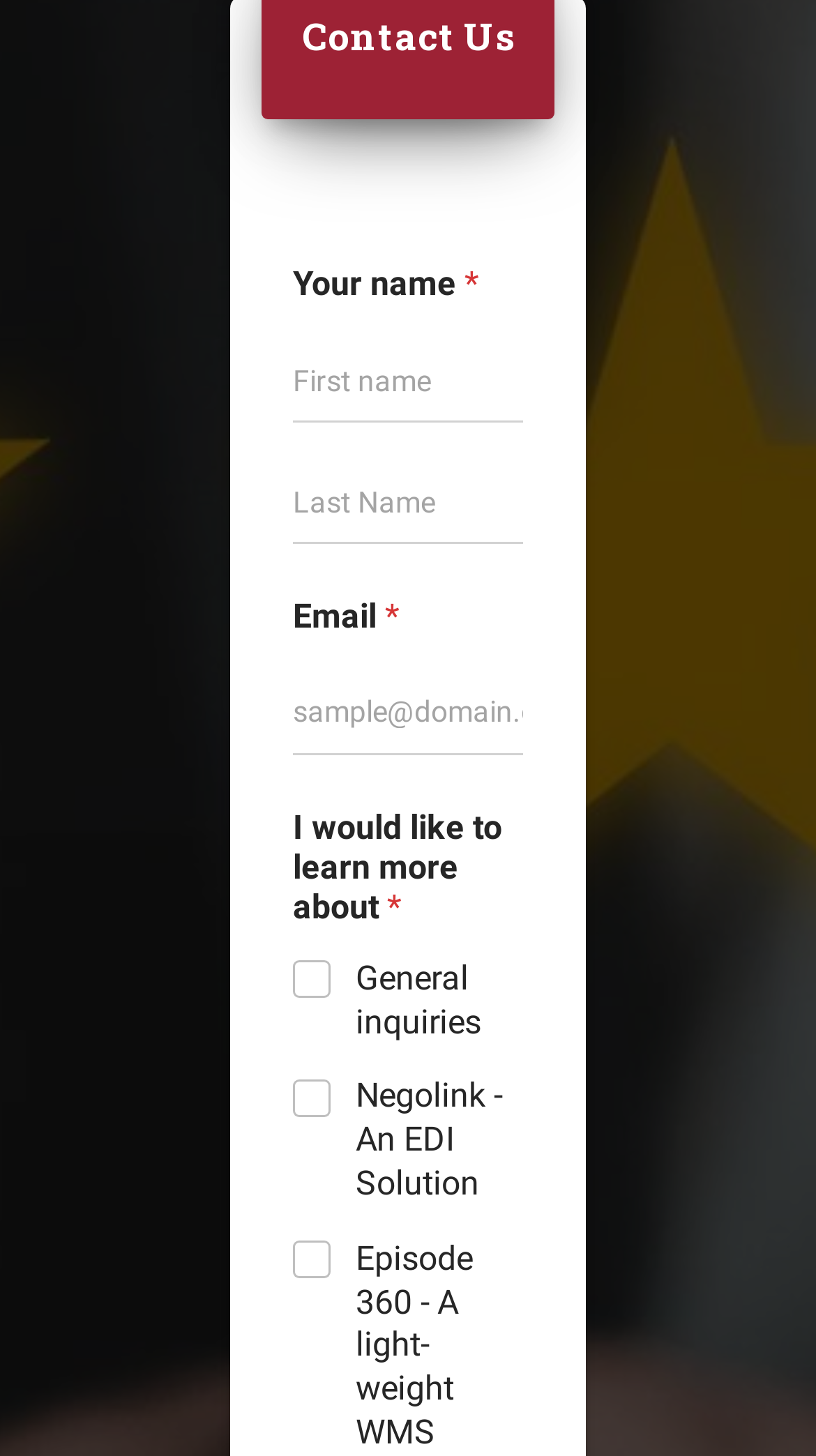What are the required fields in the contact form?
Kindly answer the question with as much detail as you can.

I analyzed the contact form and found that there are three required fields: 'First' and 'Last' for the name, and 'Email'. These fields are marked as required and have asterisks next to them.